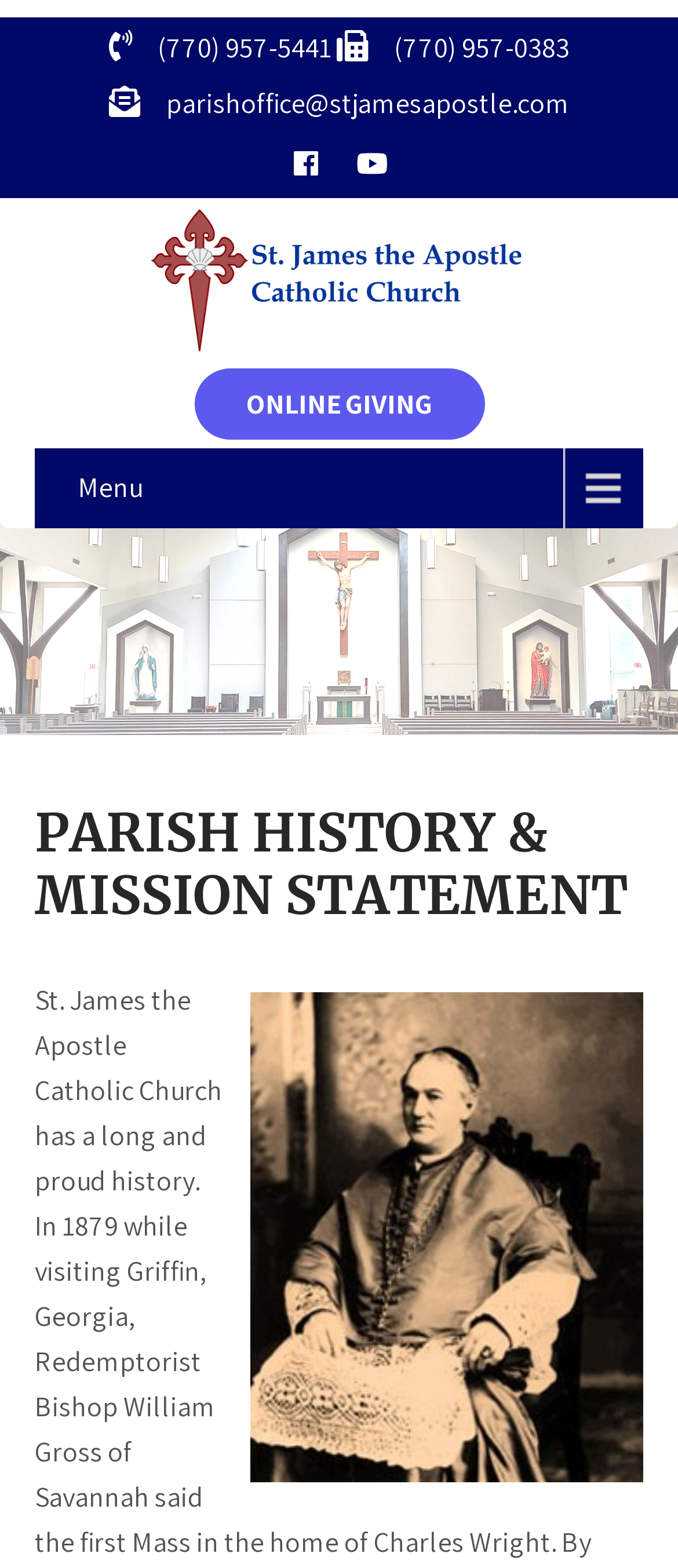Can you look at the image and give a comprehensive answer to the question:
What is the purpose of the link with the icon ''?

I inferred that the link with the icon '' is a Facebook link because the icon resembles the Facebook logo. This link is likely used to direct users to the parish's Facebook page.